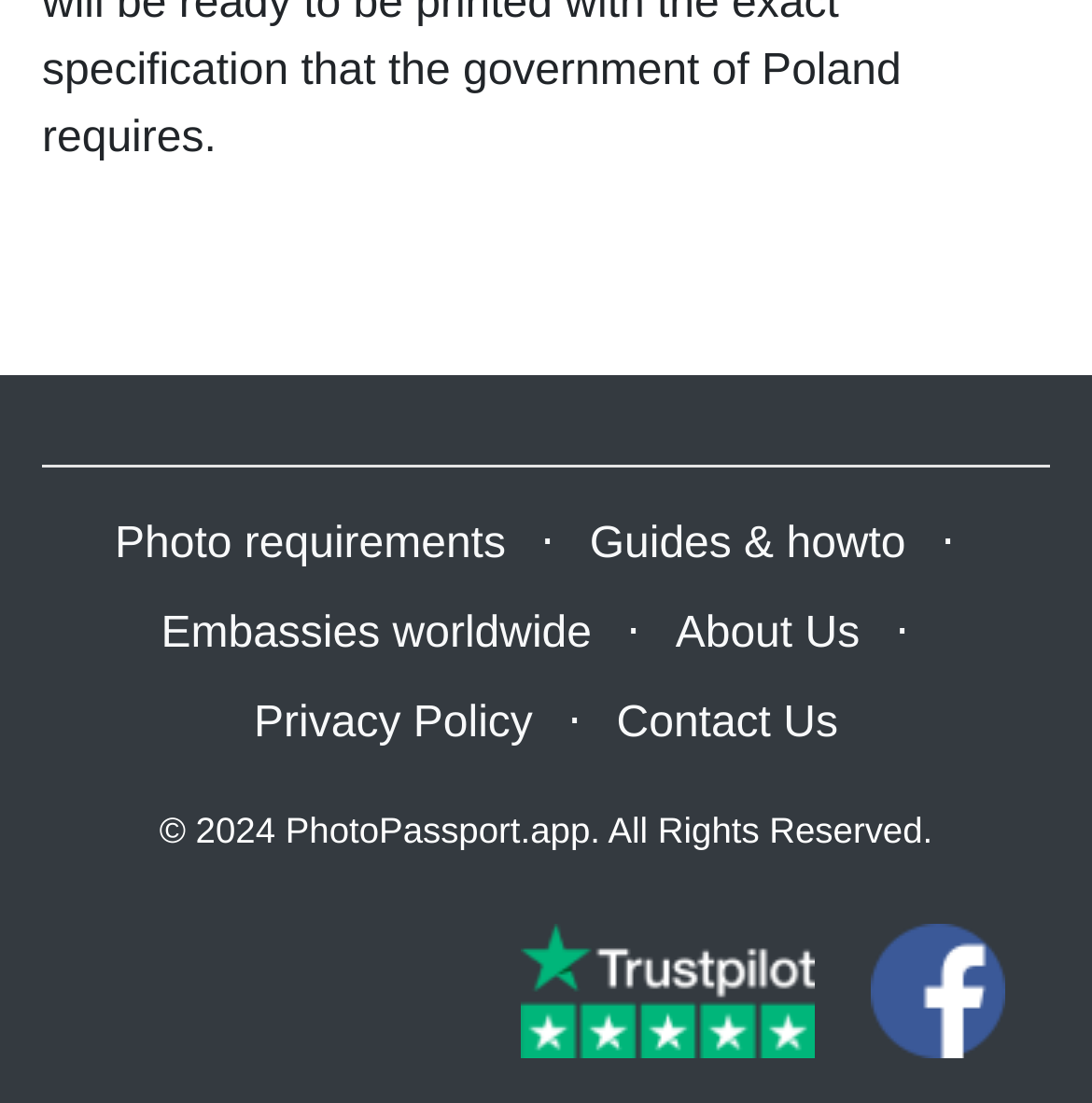Show me the bounding box coordinates of the clickable region to achieve the task as per the instruction: "Read 'Articles'".

None